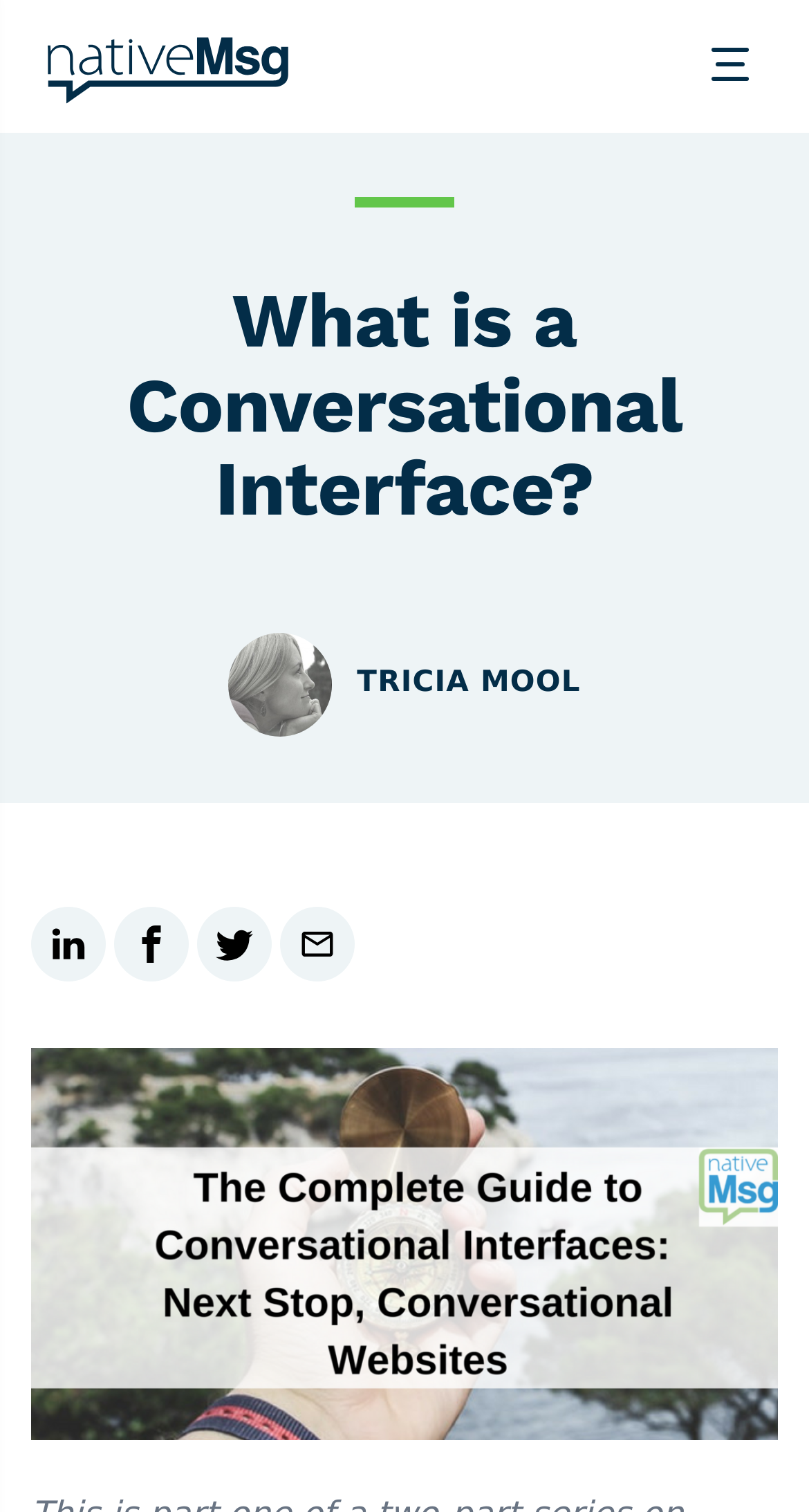Carefully examine the image and provide an in-depth answer to the question: Is there an image on the webpage?

There are multiple image elements on the webpage, including the logo image at the top, the image below the heading, and the social media icons. The presence of these image elements indicates that there are images on the webpage.